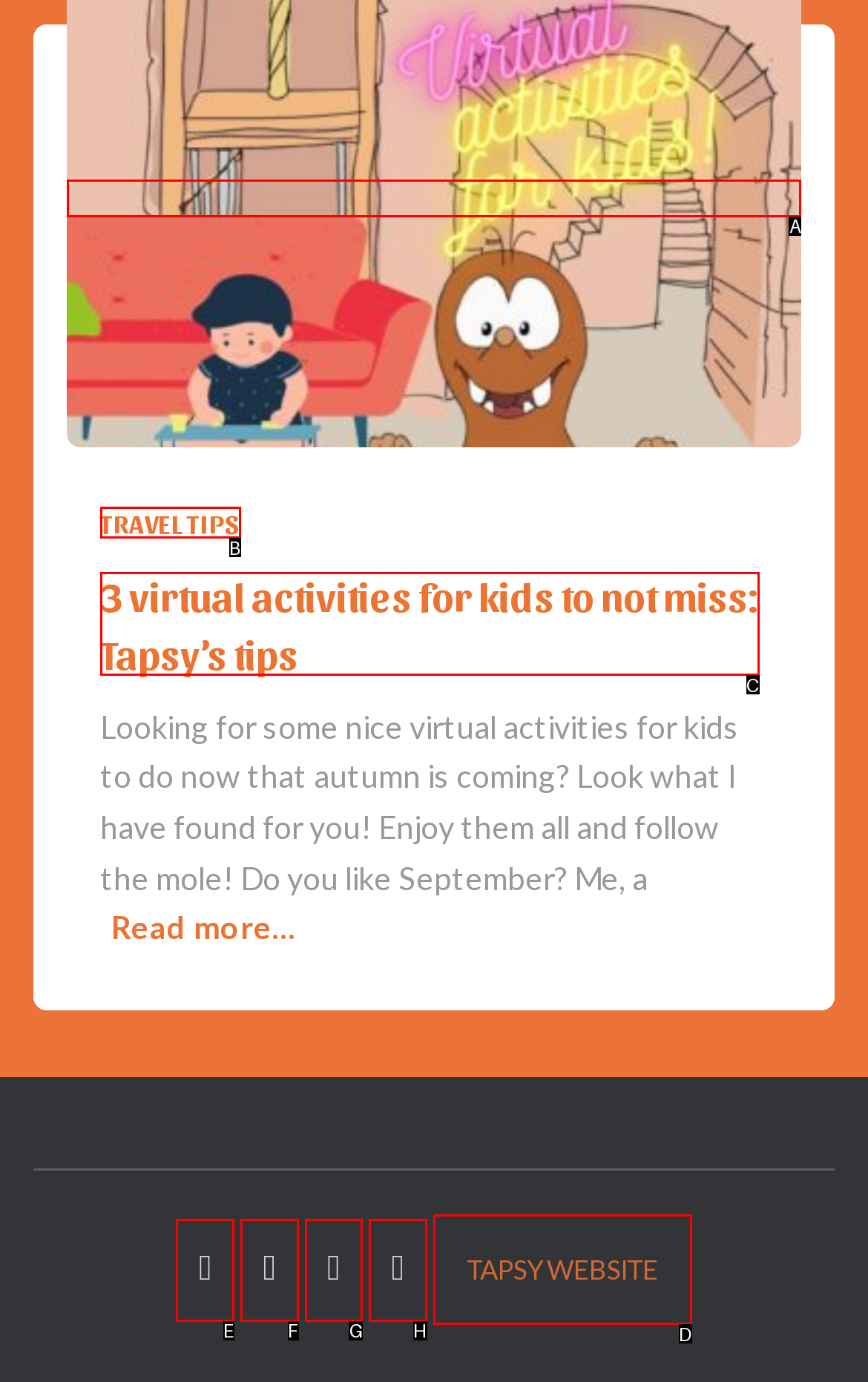Tell me which one HTML element I should click to complete the following task: Click on virtual activities for kids Answer with the option's letter from the given choices directly.

A